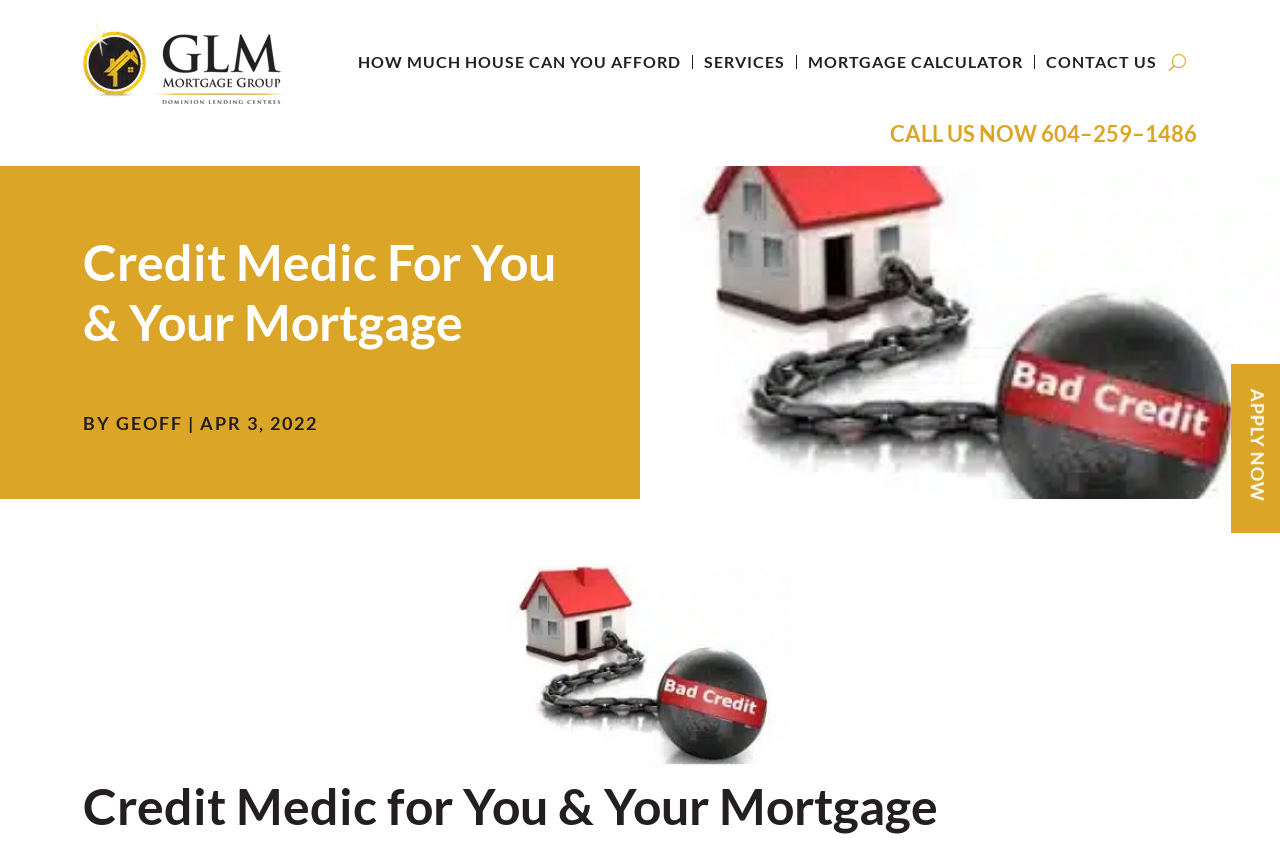Please identify the primary heading on the webpage and return its text.

Credit Medic For You & Your Mortgage